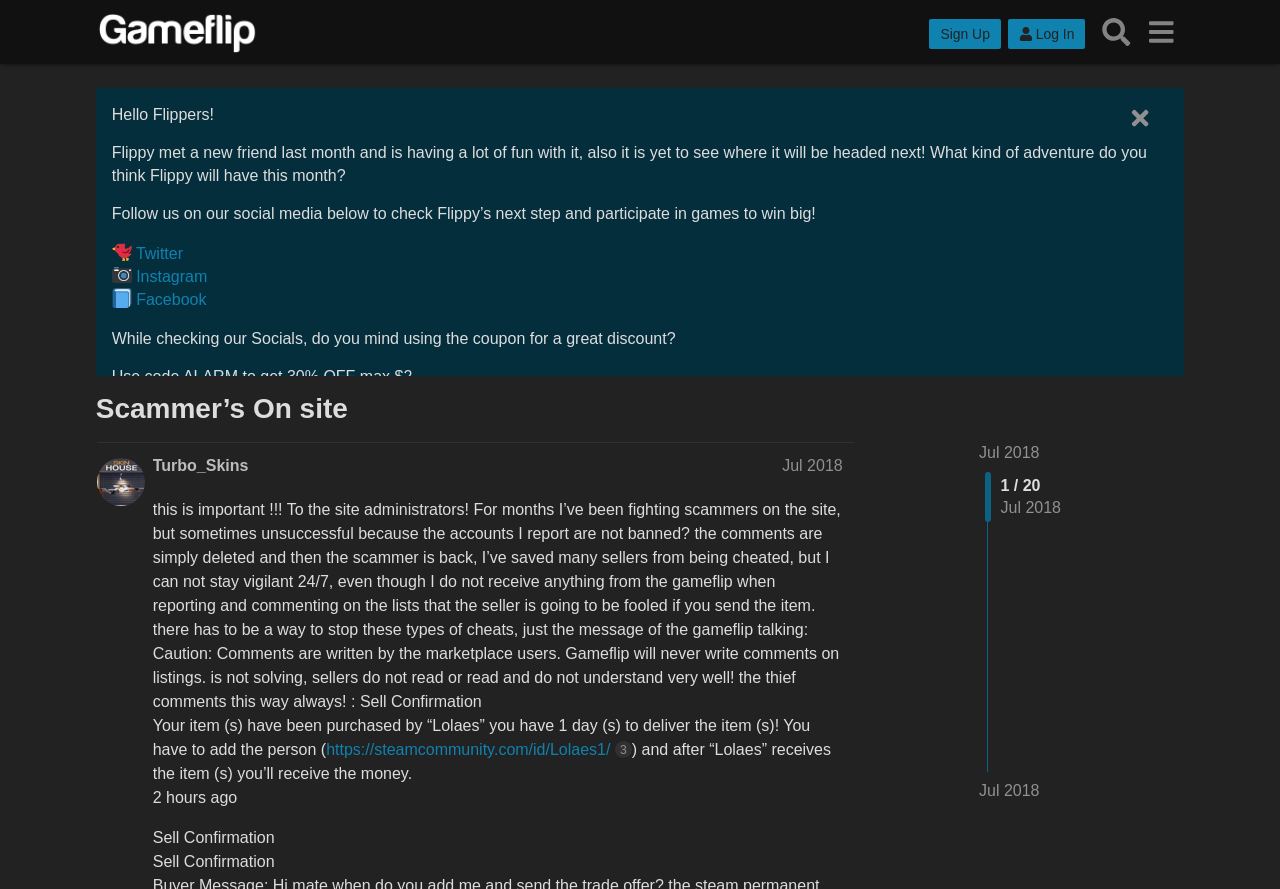What is the name of the forum?
Please provide a single word or phrase as your answer based on the screenshot.

Gameflip Forum